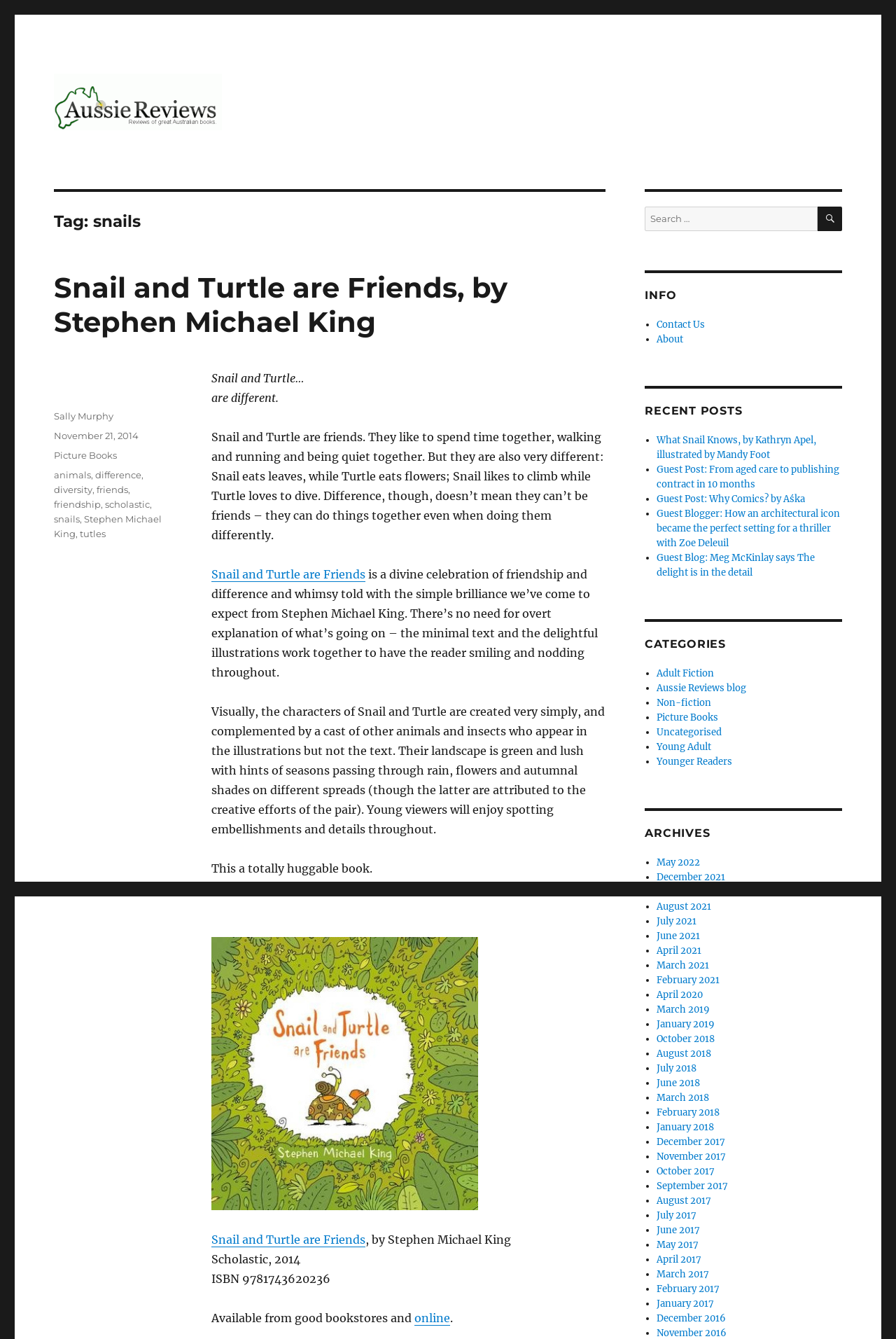Locate the bounding box coordinates of the element that needs to be clicked to carry out the instruction: "Check recent posts". The coordinates should be given as four float numbers ranging from 0 to 1, i.e., [left, top, right, bottom].

[0.72, 0.301, 0.94, 0.312]